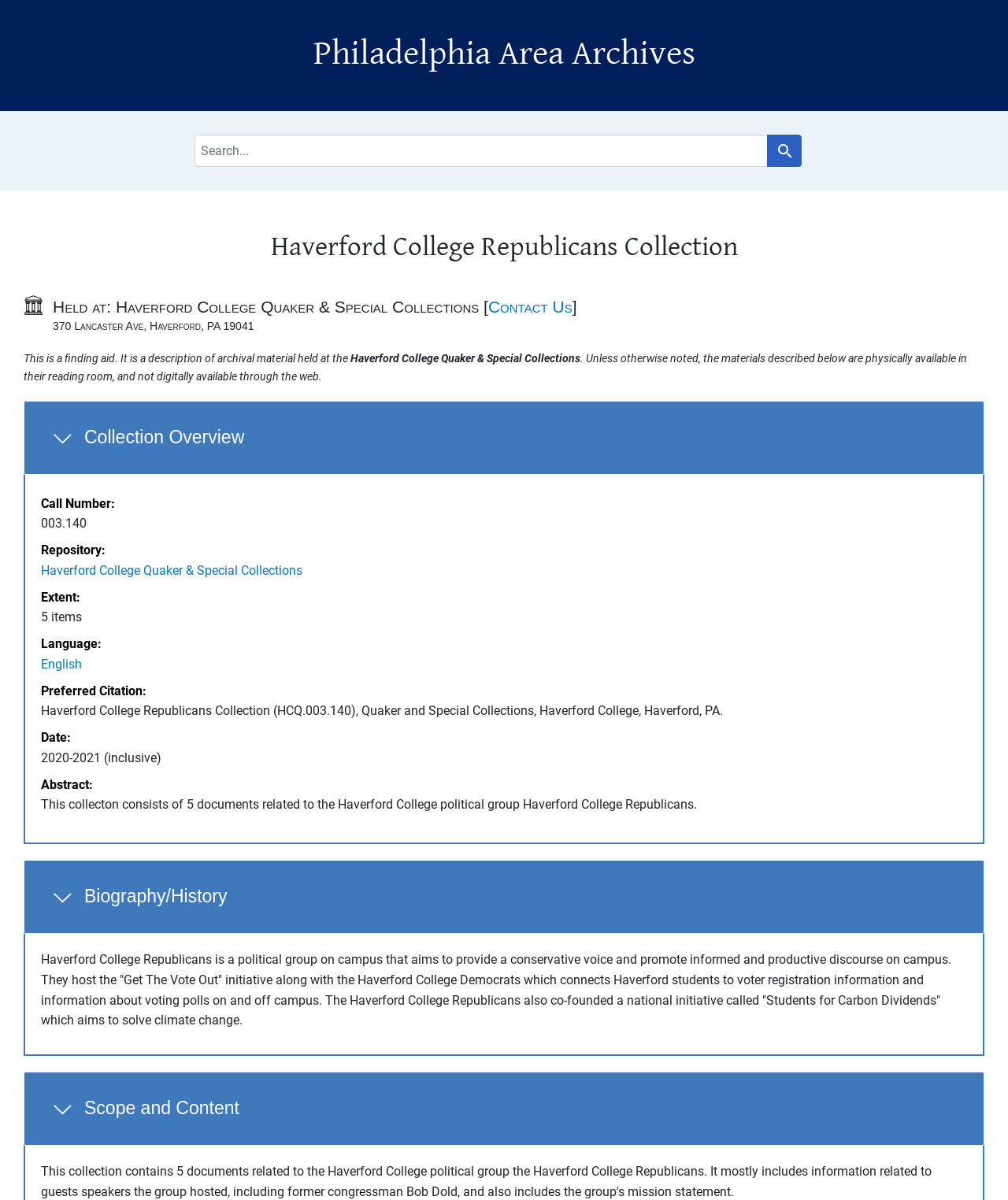What is the name of the collection?
Kindly offer a comprehensive and detailed response to the question.

I found the answer by looking at the heading 'Haverford College Republicans Collection' which is located at the top of the webpage, indicating that it is the main topic of the webpage.